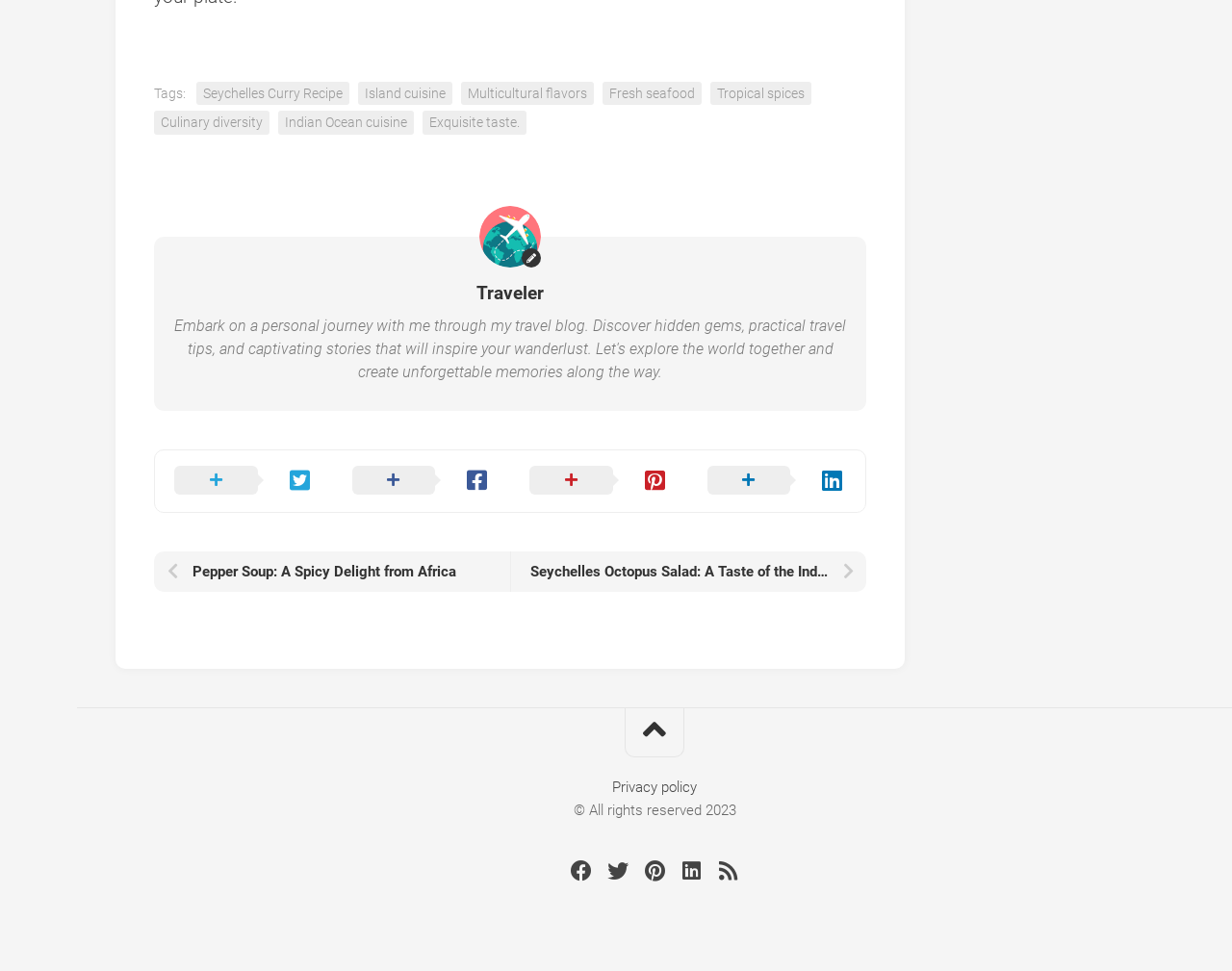Use one word or a short phrase to answer the question provided: 
What is the purpose of the links at the bottom?

Footer links